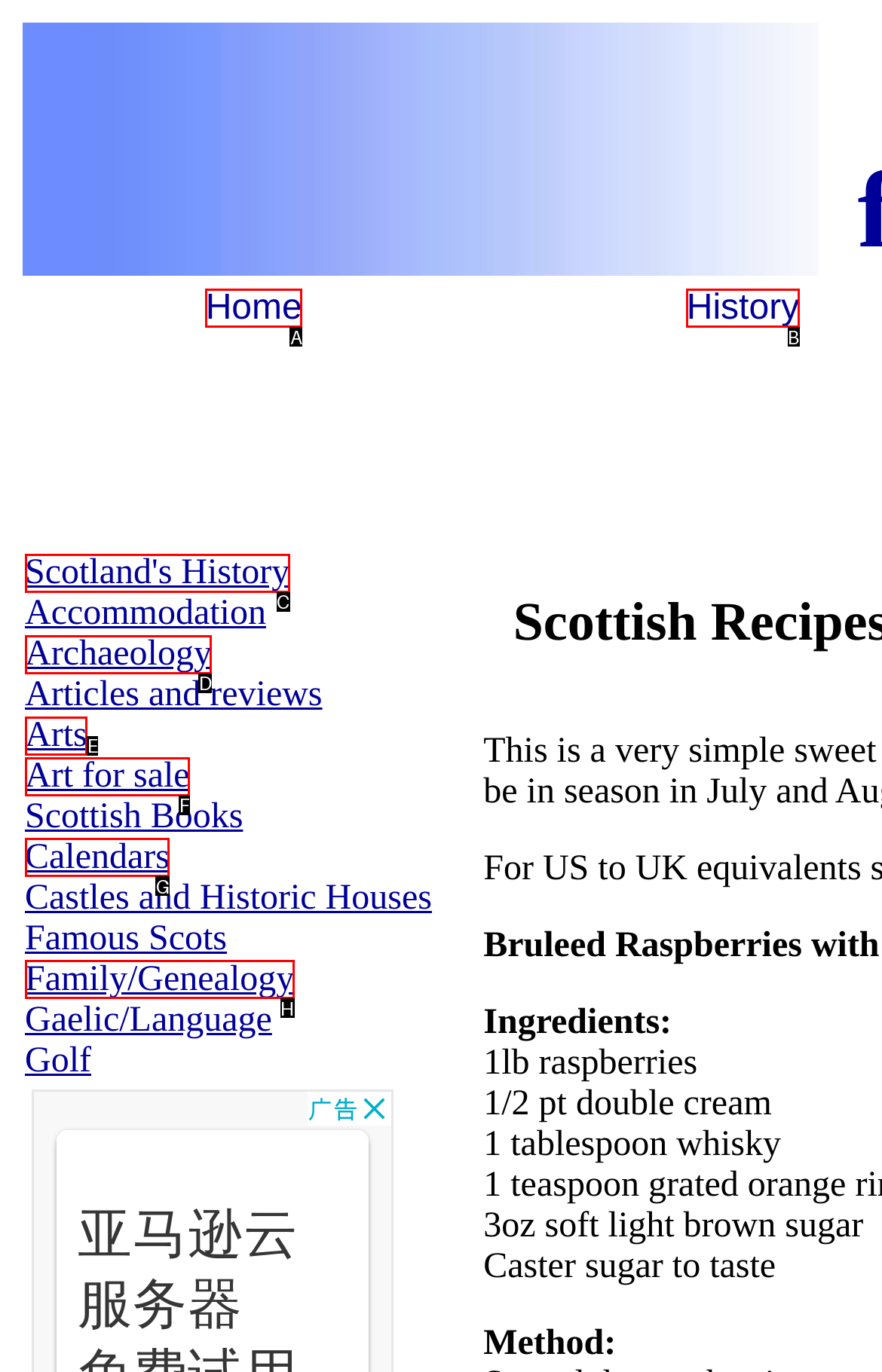Choose the UI element that best aligns with the description: Art for sale
Respond with the letter of the chosen option directly.

F